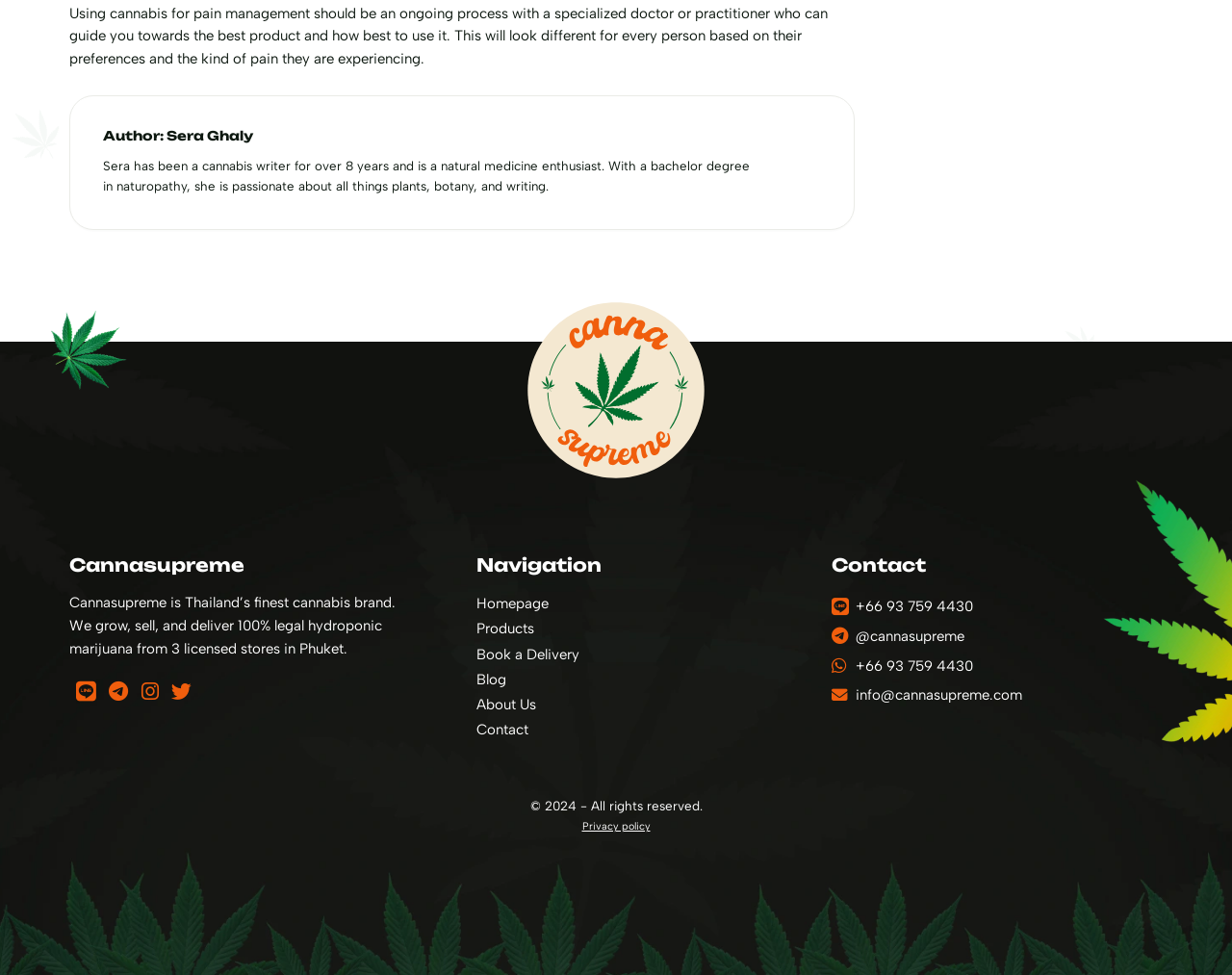Provide a one-word or one-phrase answer to the question:
What is the purpose of the article?

Pain management with cannabis